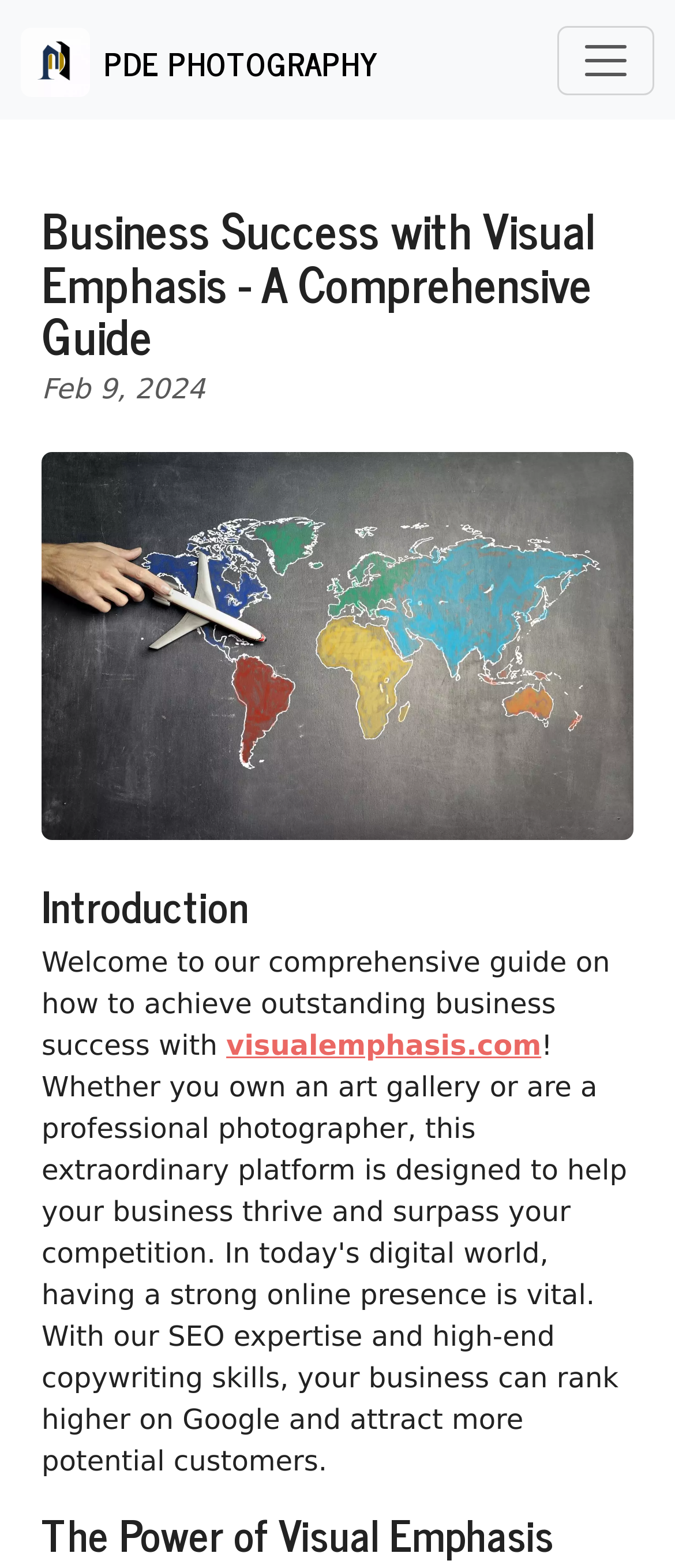What is the last heading mentioned in the navigation section?
Using the visual information from the image, give a one-word or short-phrase answer.

The Power of Visual Emphasis